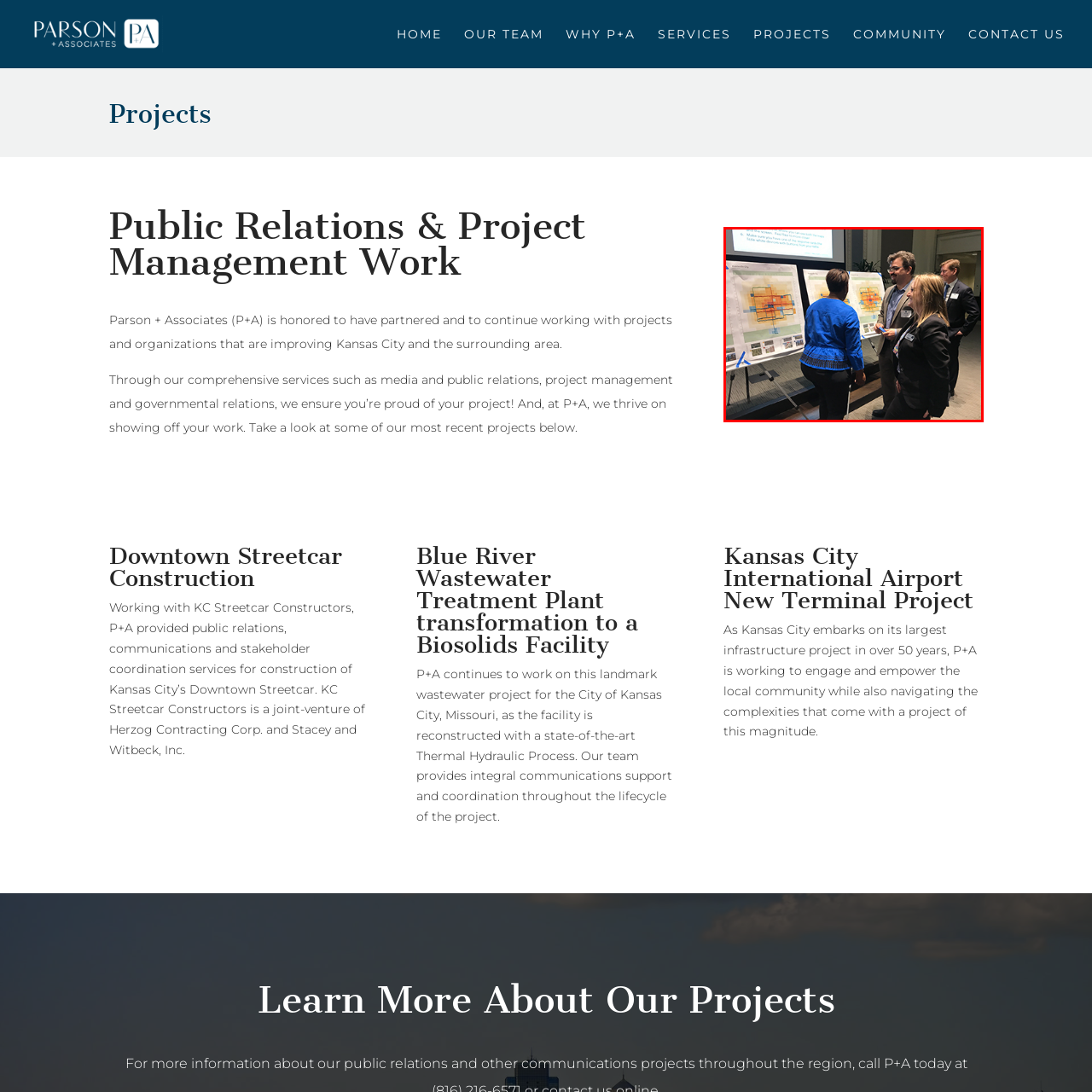Look at the region marked by the red box and describe it extensively.

The image captures a professional setting where a small group of individuals is engaged in a discussion around graphical maps displayed on easels. In the foreground, two individuals—one wearing a blue jacket and another in business attire—are closely studying the maps, which appear to be detailed and possibly related to urban planning or public infrastructure. A third person, dressed in a formal suit, watches the interaction, while another individual remains in the background, observing the group. This scene likely represents a collaborative effort in feedback and planning, possibly linked to the projects organized by Parson + Associates, emphasizing their commitment to community engagement in initiatives such as the Downtown Streetcar and other urban development programs.